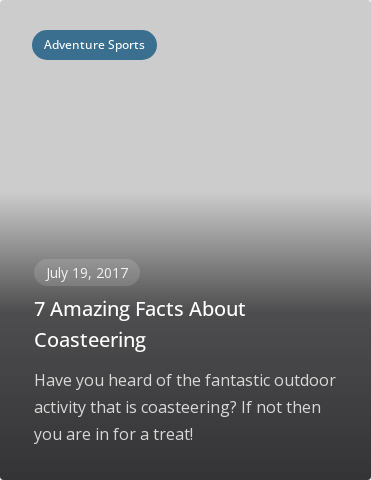Explain the image with as much detail as possible.

The image highlights an article about coasteering, an exciting outdoor adventure sport. Set against a backdrop that conveys a sense of adventure, the title "7 Amazing Facts About Coasteering" draws attention, inviting readers to explore the thrilling activity. The date, July 19, 2017, indicates when the piece was published, and a brief introductory sentence teases the content, suggesting that readers are in for an enlightening treat if they are unfamiliar with coasteering. The prominent "Adventure Sports" label emphasizes the adventurous nature of the topic, making it clear that the article caters to enthusiasts and newcomers alike.